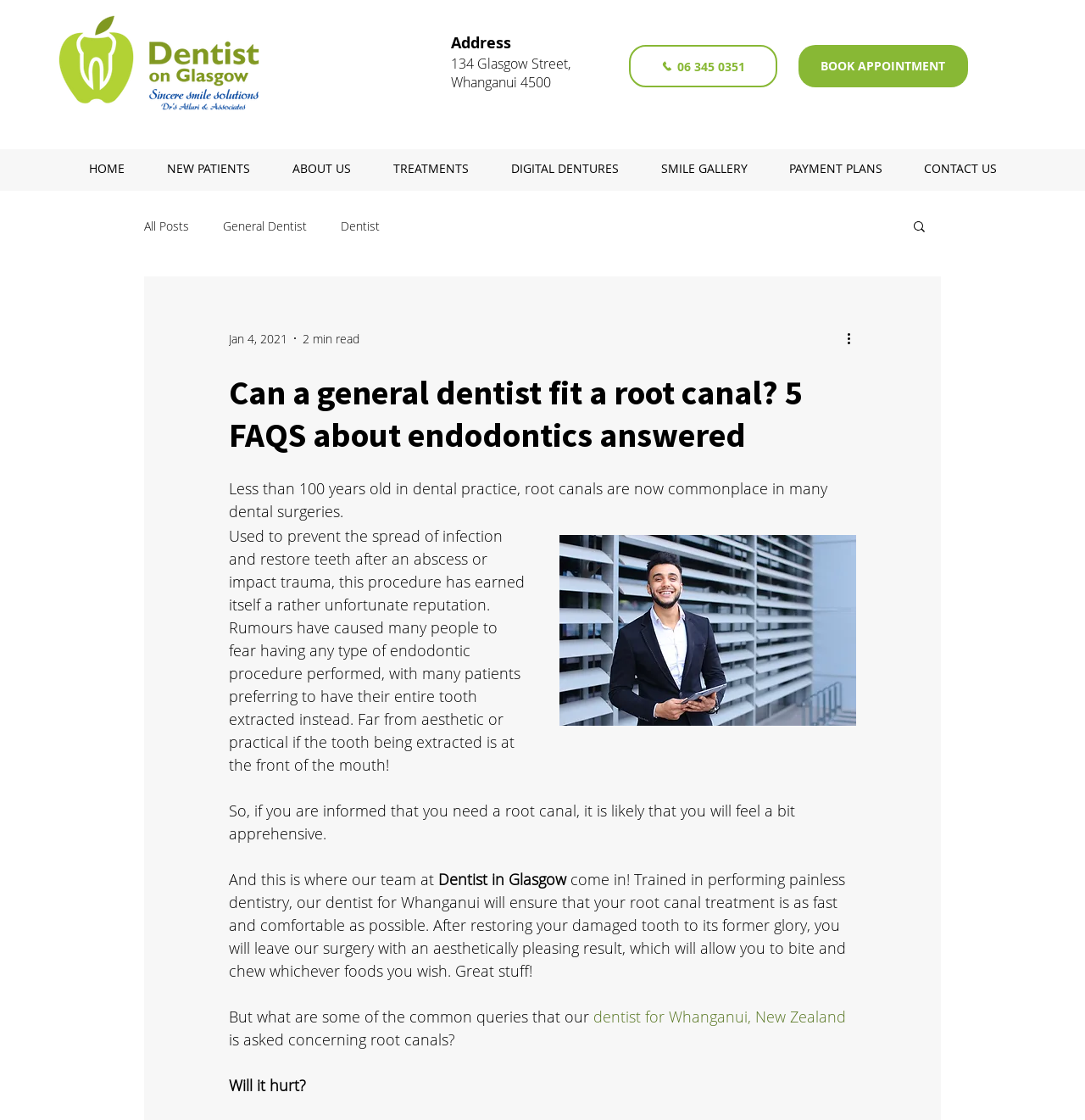Extract the bounding box coordinates for the UI element described by the text: "06 345 0351". The coordinates should be in the form of [left, top, right, bottom] with values between 0 and 1.

[0.579, 0.04, 0.716, 0.078]